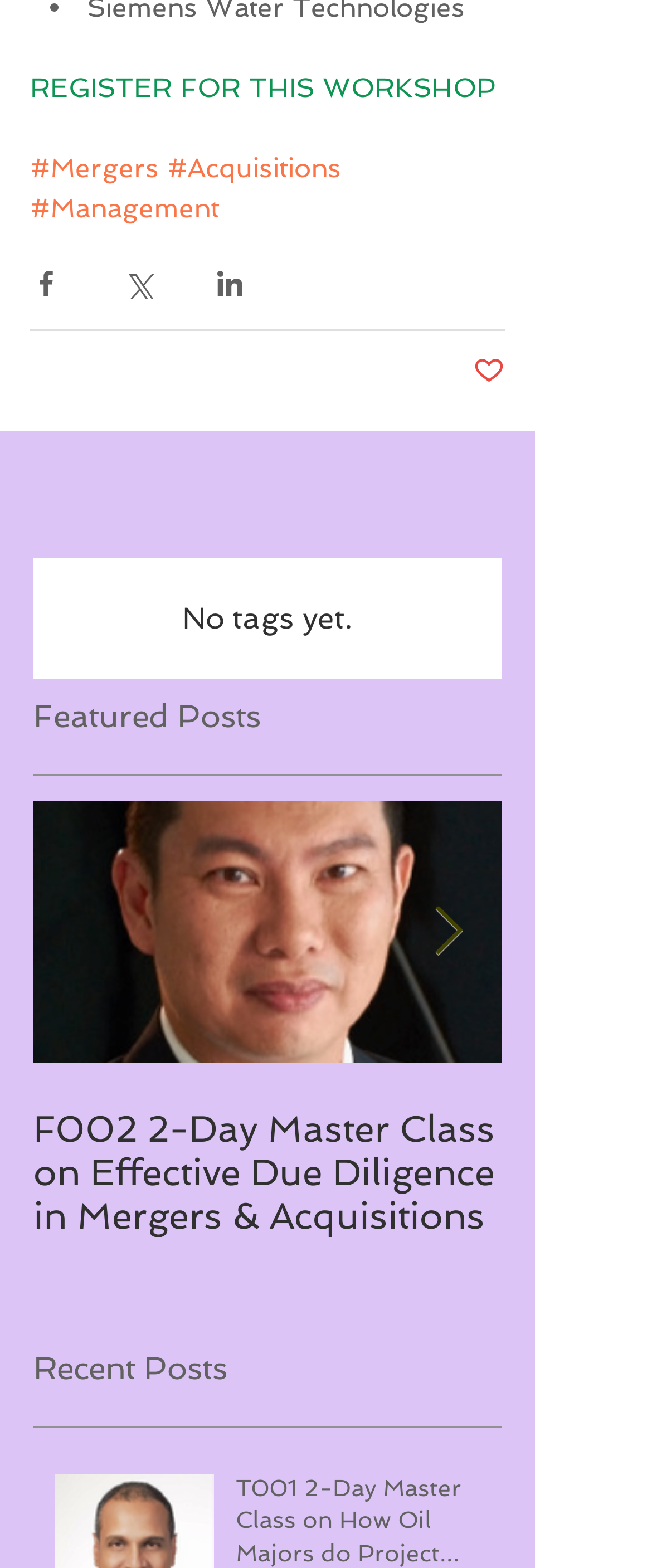Locate the bounding box coordinates of the clickable part needed for the task: "Click 'Next Item'".

[0.664, 0.578, 0.71, 0.61]